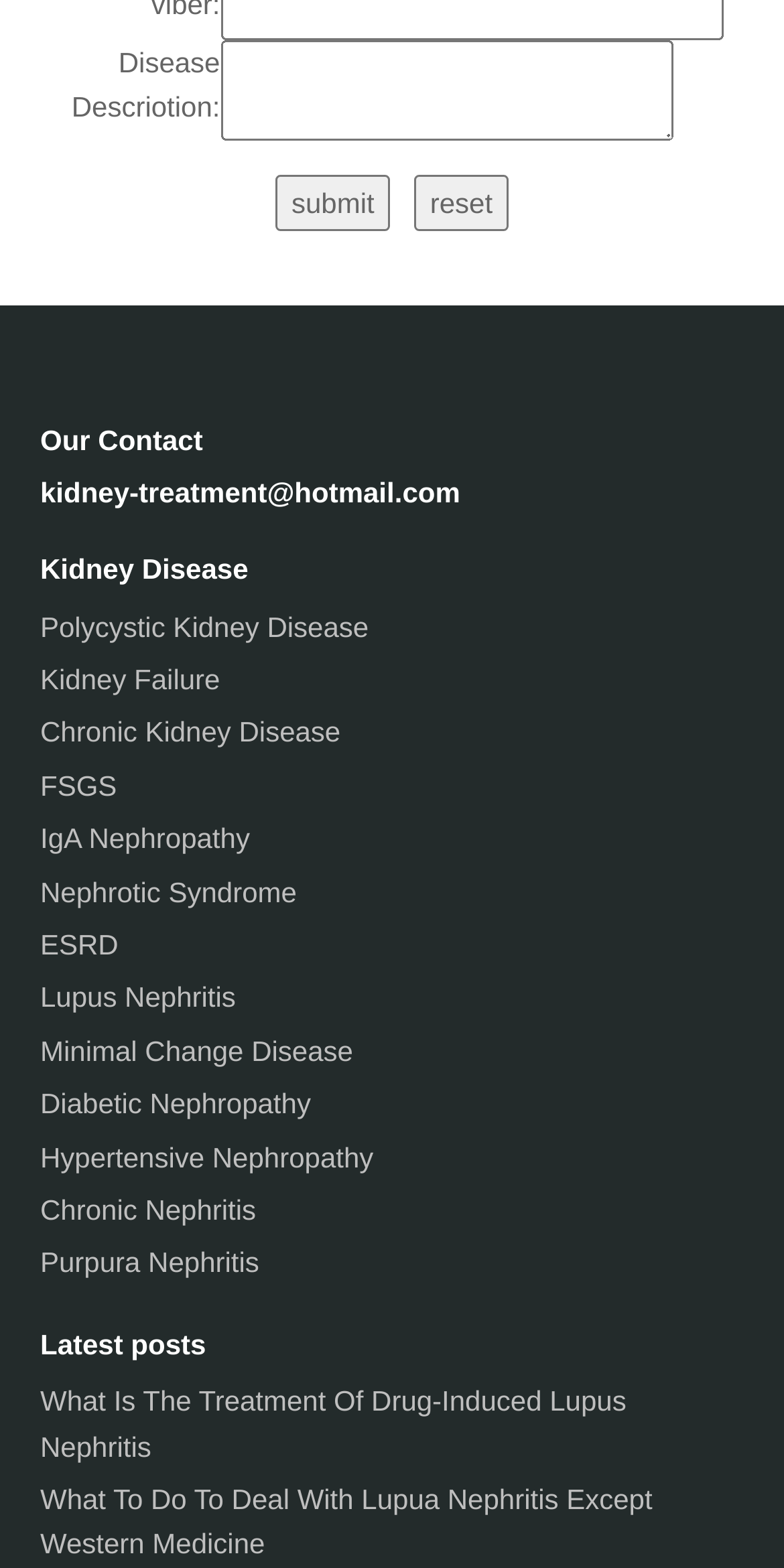Please look at the image and answer the question with a detailed explanation: What type of information is provided under 'Our Contact'?

The 'Our Contact' section contains a link to an email address, 'kidney-treatment@hotmail.com', indicating that it provides contact information for the website or organization.